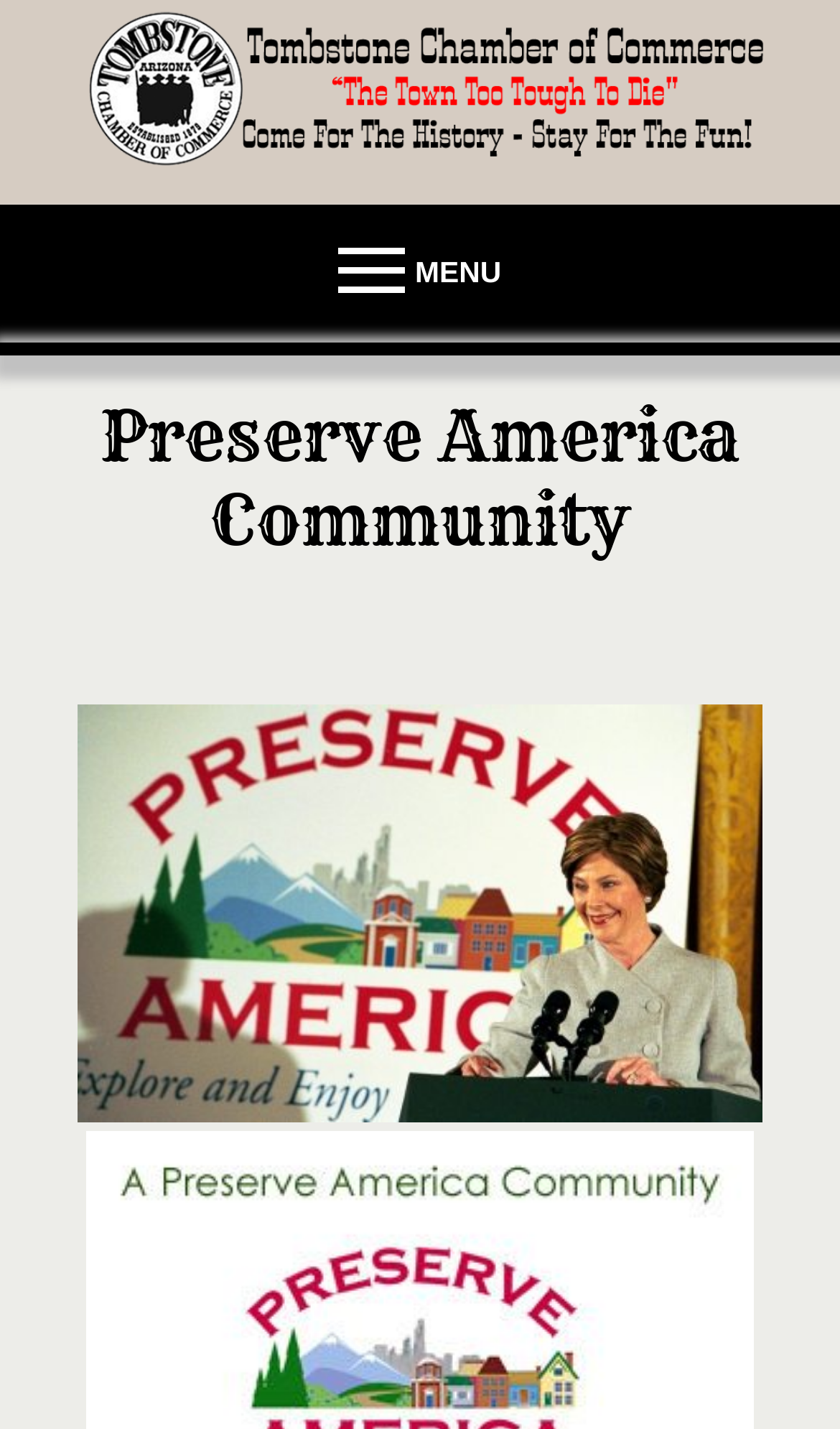Identify and provide the text of the main header on the webpage.

Preserve America Community